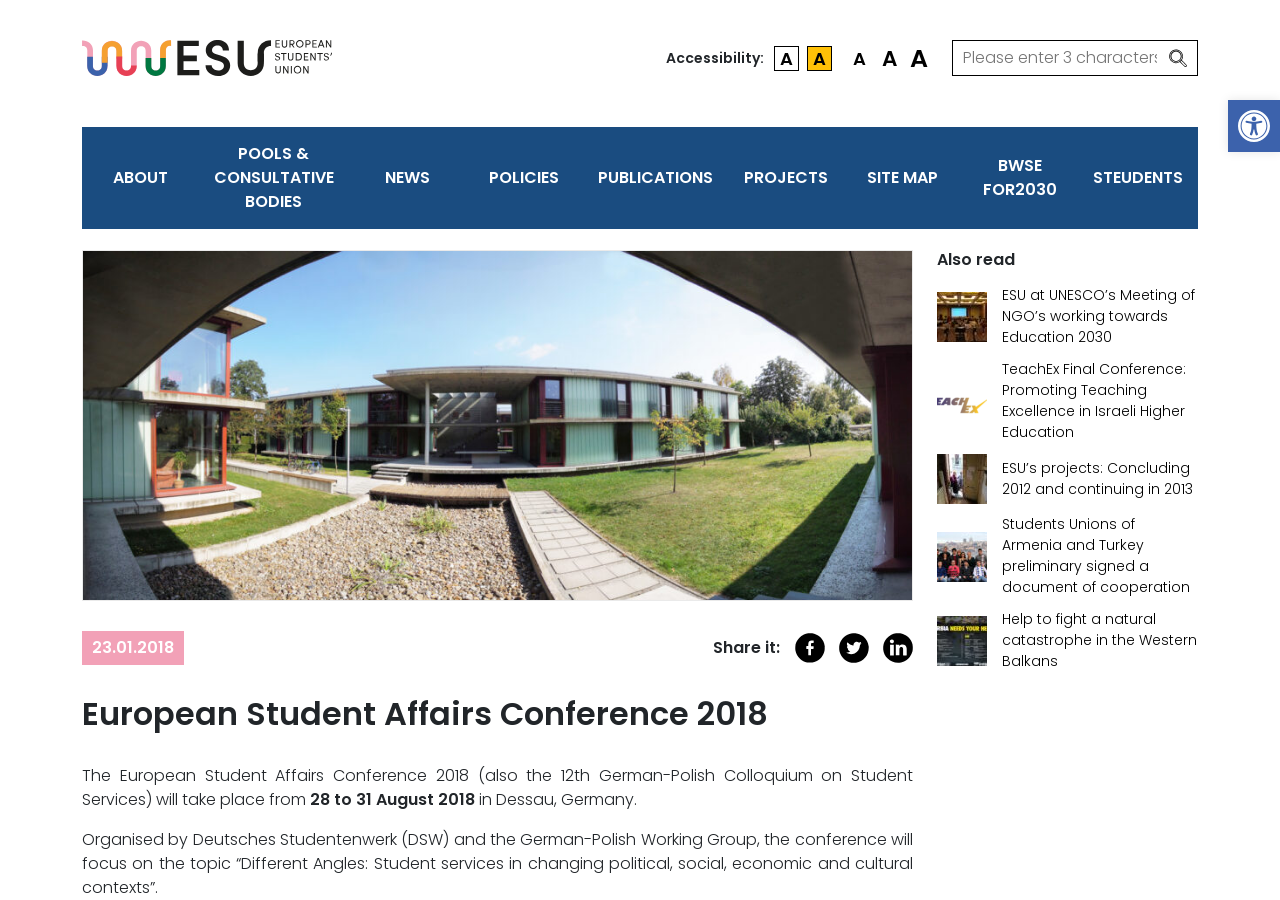Identify the bounding box coordinates of the section that should be clicked to achieve the task described: "Learn about Agrichemical Service".

None